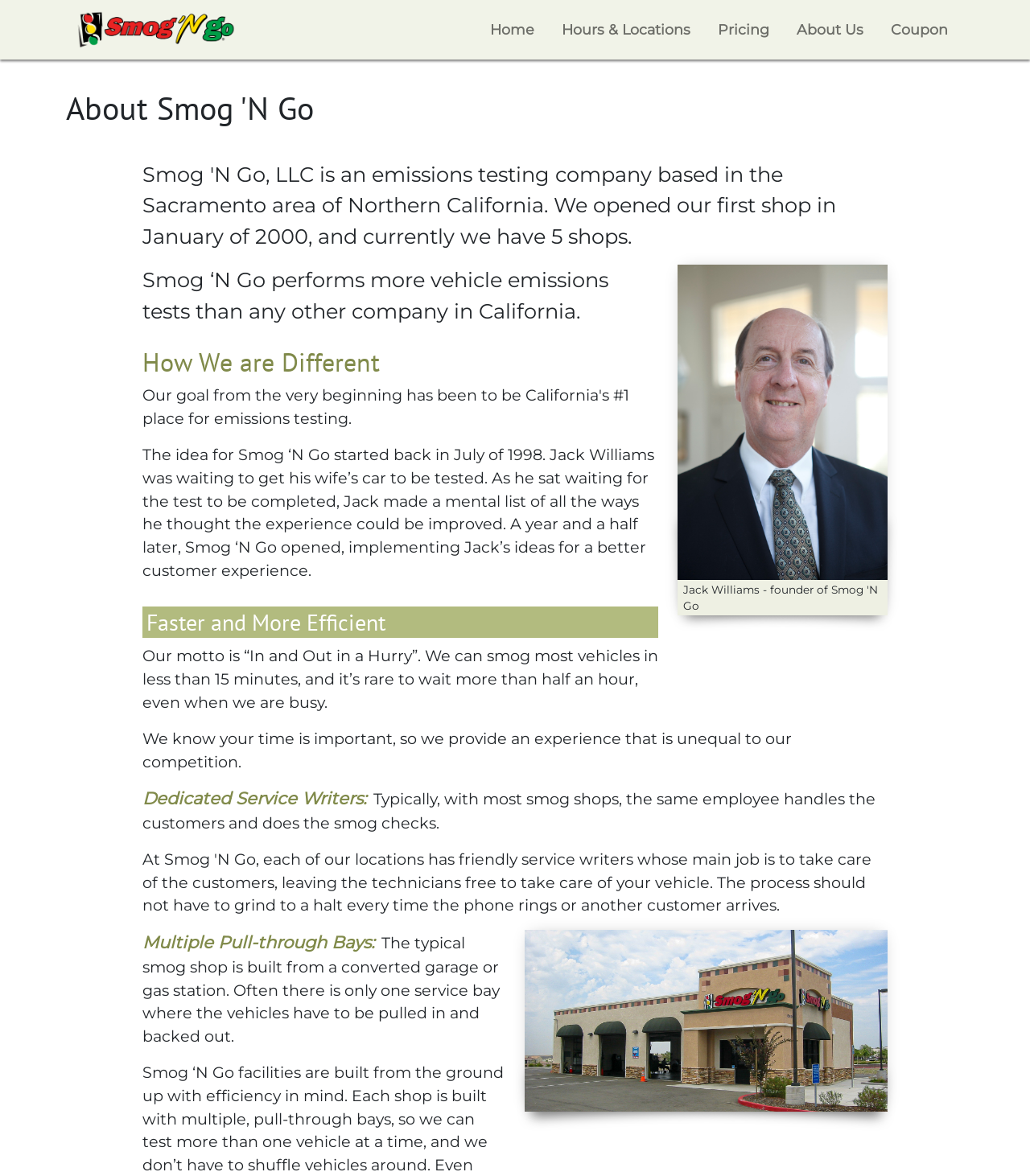What is the name of the company?
Answer the question in a detailed and comprehensive manner.

The name of the company is mentioned in the link 'Smog 'N Go' at the top of the webpage, and also in the heading 'About Smog 'N Go'.